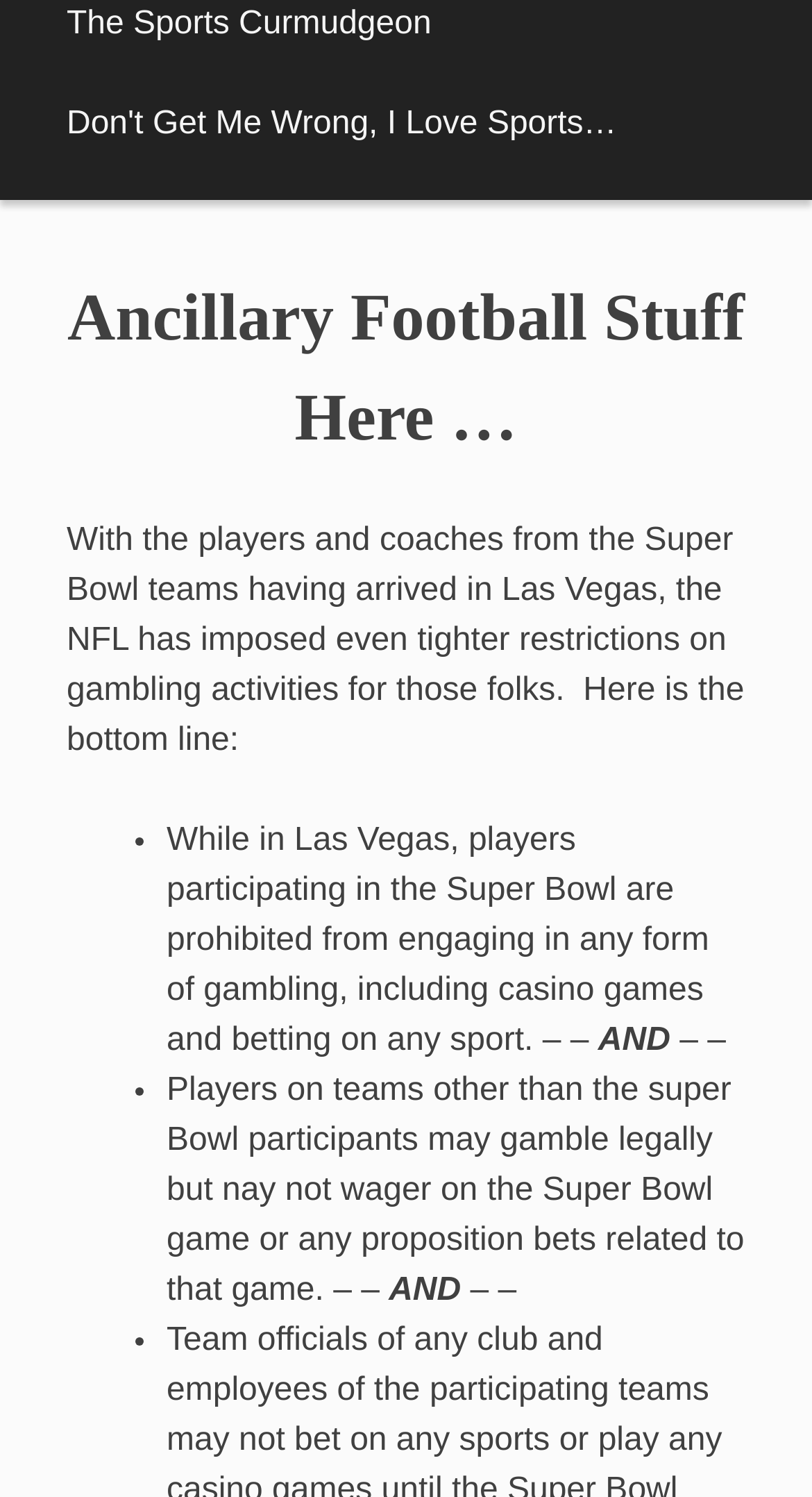Please locate and generate the primary heading on this webpage.

Ancillary Football Stuff Here …